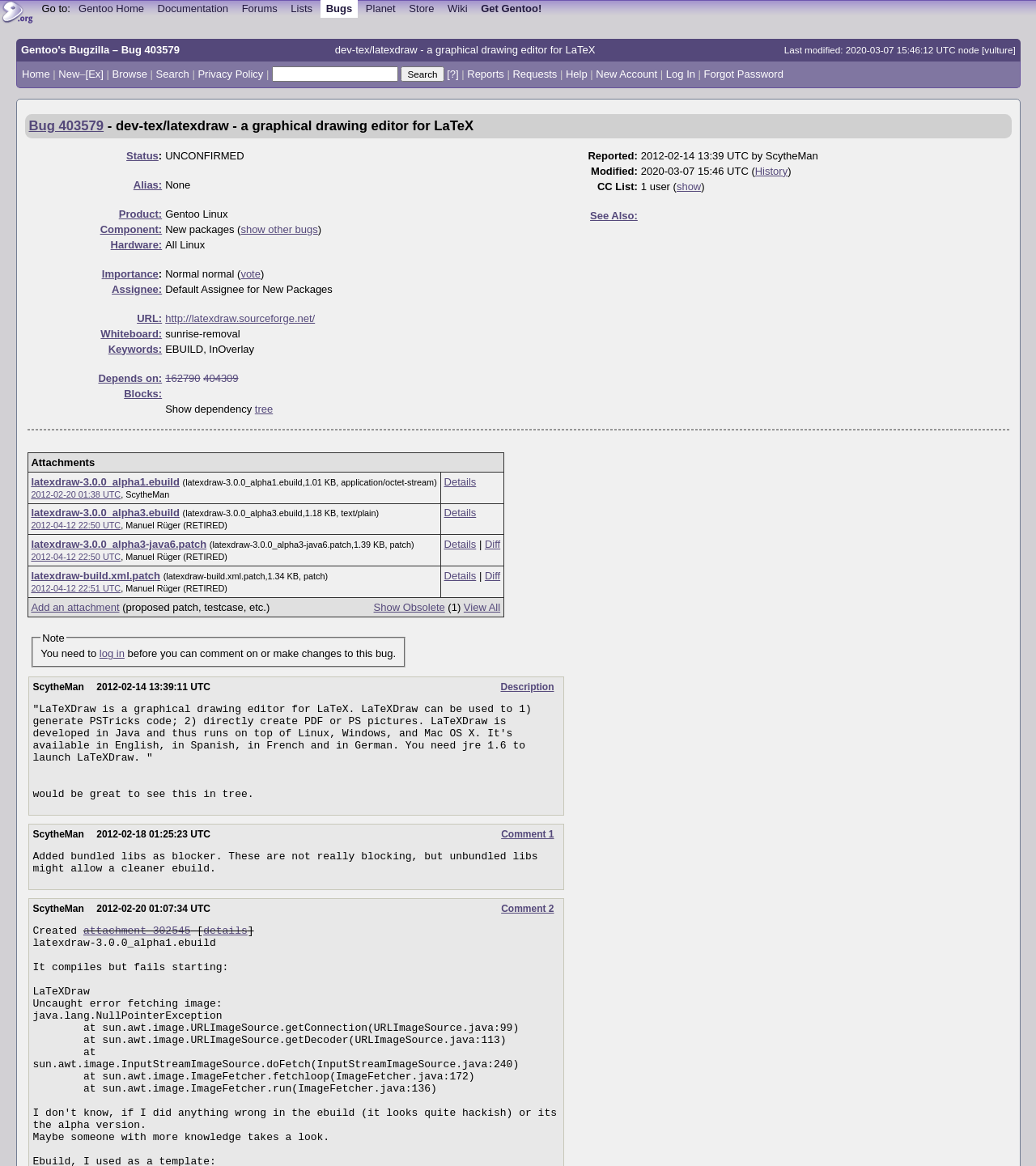Find the bounding box coordinates for the element that must be clicked to complete the instruction: "Click on the New button". The coordinates should be four float numbers between 0 and 1, indicated as [left, top, right, bottom].

[0.056, 0.058, 0.077, 0.069]